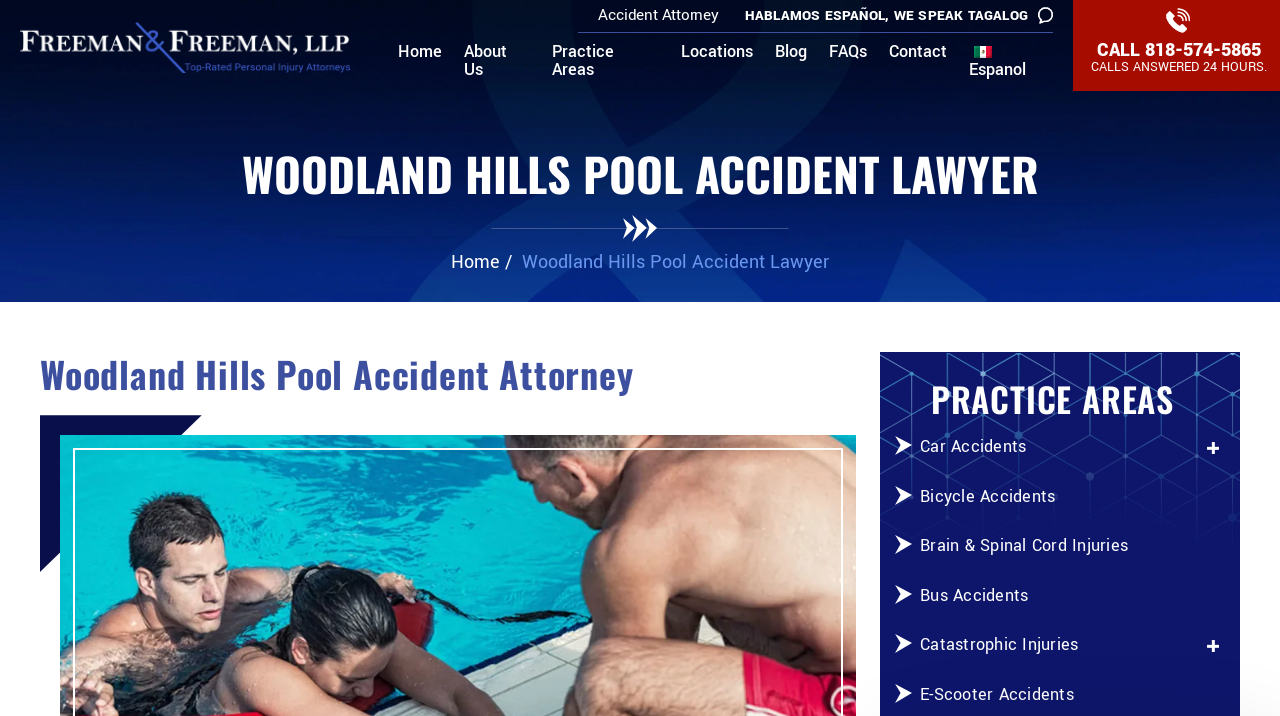What is the name of the law firm?
Please provide a single word or phrase as your answer based on the image.

Freeman & Freeman, LLP